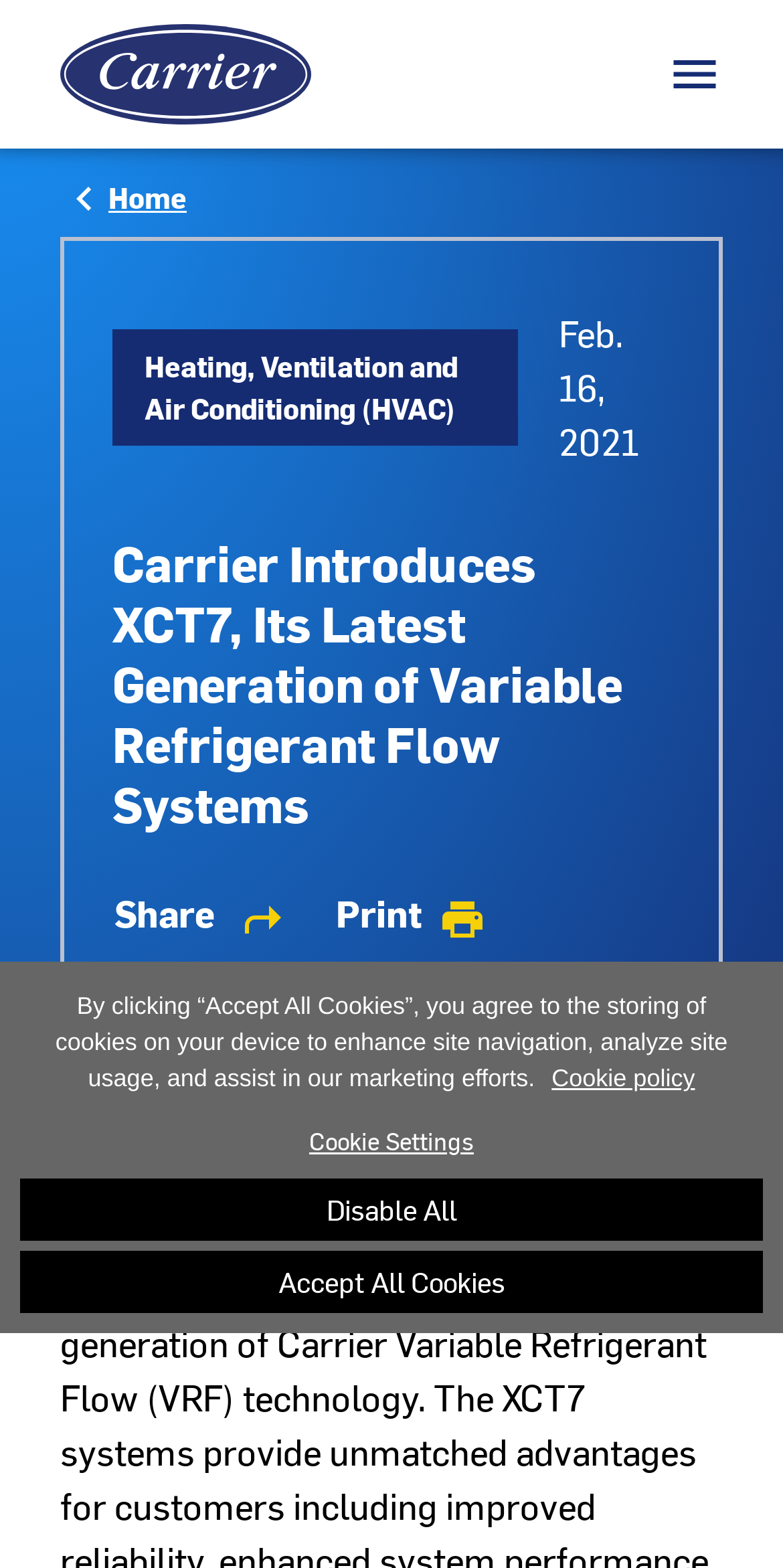What is the type of system introduced by Carrier? Observe the screenshot and provide a one-word or short phrase answer.

Variable Refrigerant Flow Systems